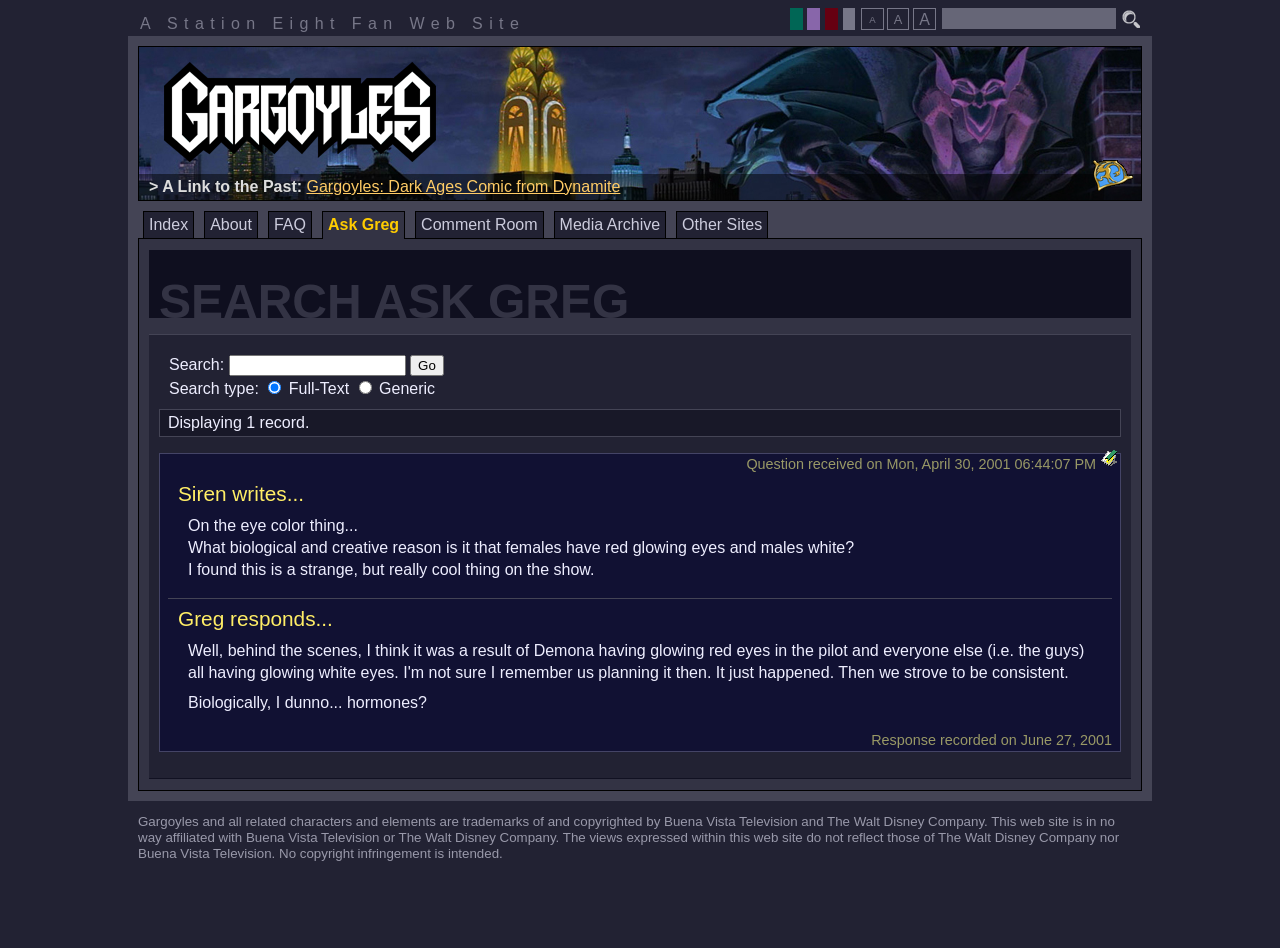What is the response recorded on?
From the screenshot, provide a brief answer in one word or phrase.

June 27, 2001